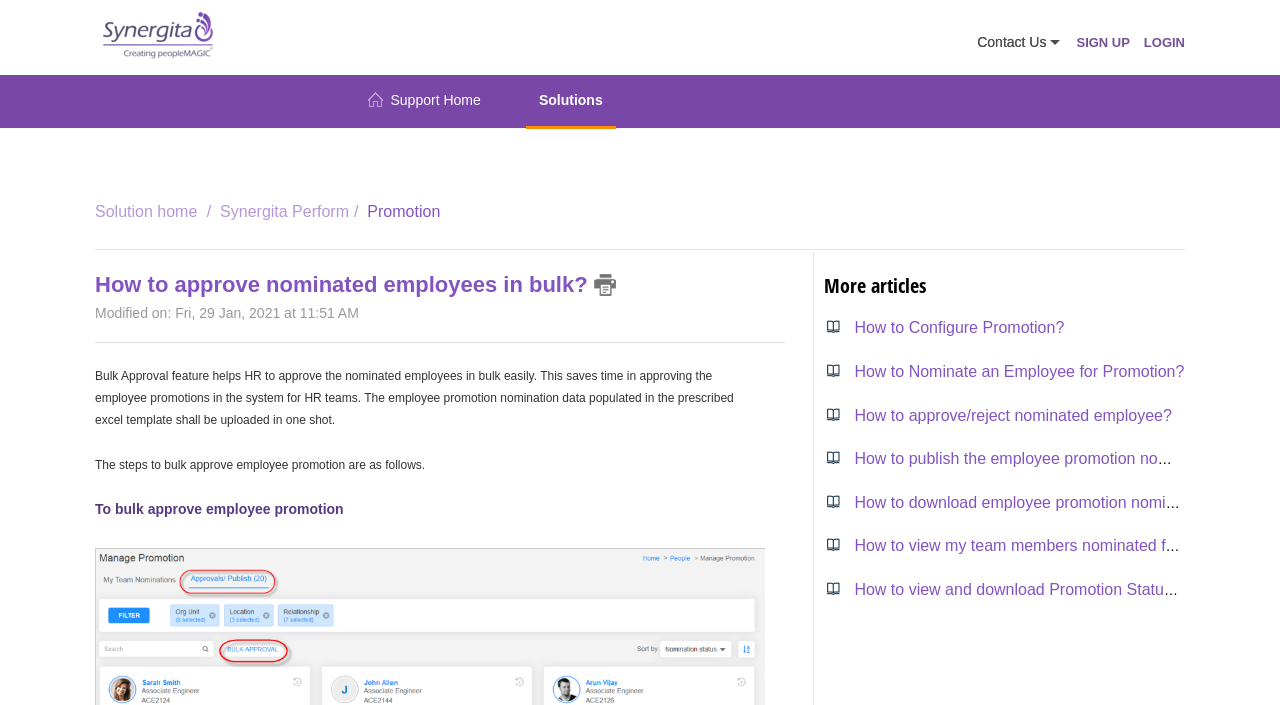Determine the bounding box coordinates of the clickable region to carry out the instruction: "Click the 'SIGN UP' button".

[0.841, 0.05, 0.883, 0.071]